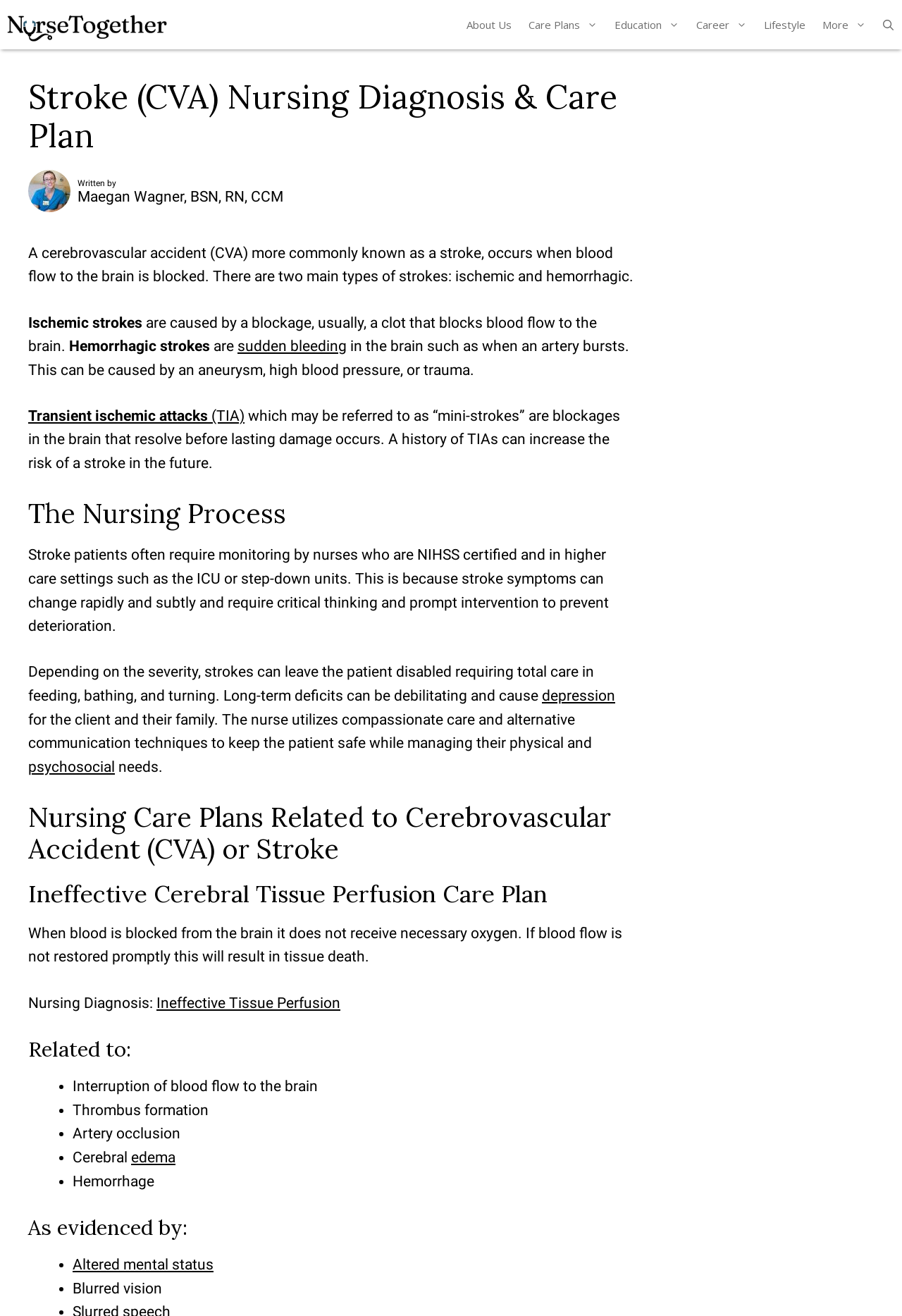Examine the screenshot and answer the question in as much detail as possible: What is the risk of having a history of TIAs?

I found the answer by reading the text in the main content area, where it says 'A history of TIAs can increase the risk of a stroke in the future'.